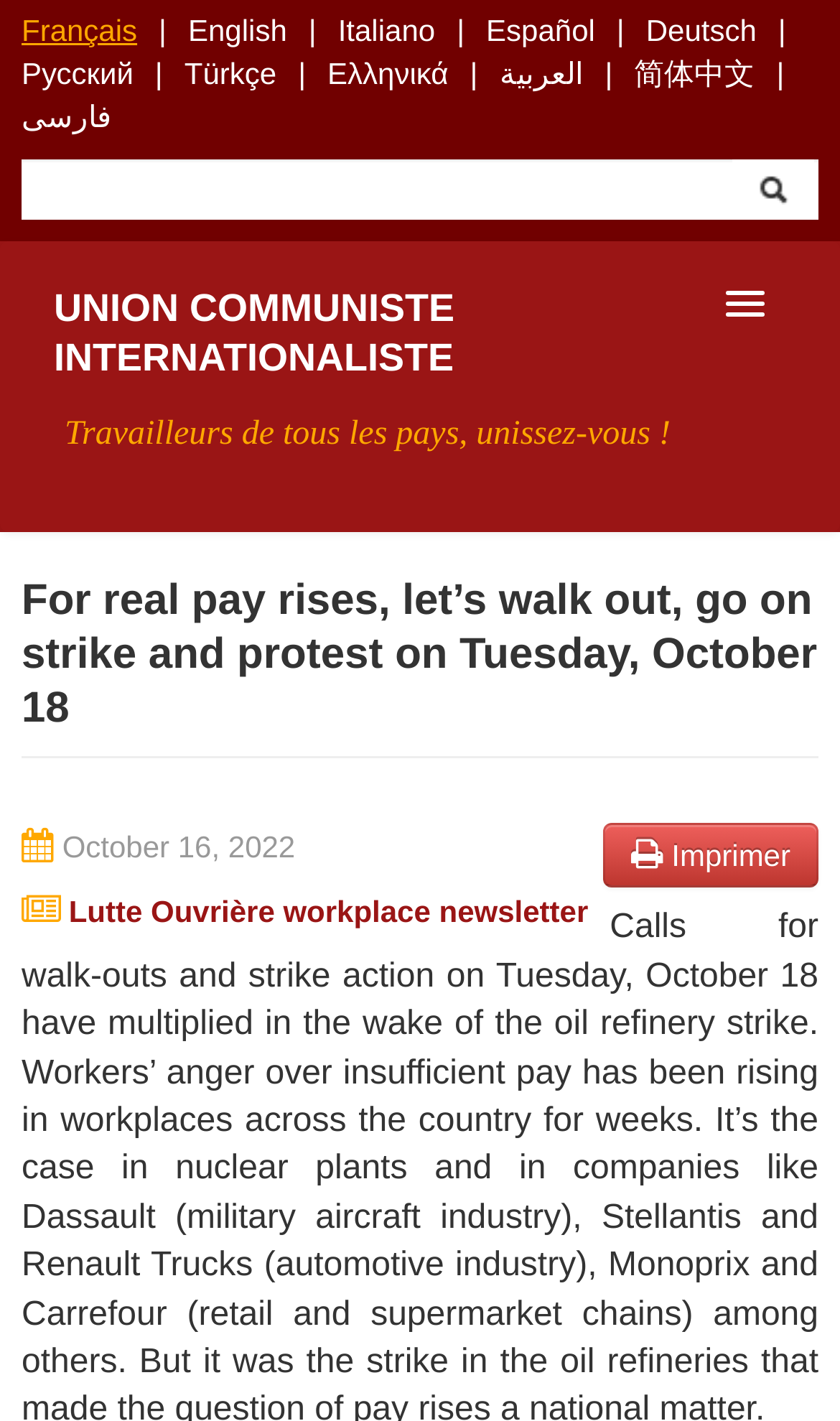What is the theme of the main heading on this webpage? Observe the screenshot and provide a one-word or short phrase answer.

Protest and strike